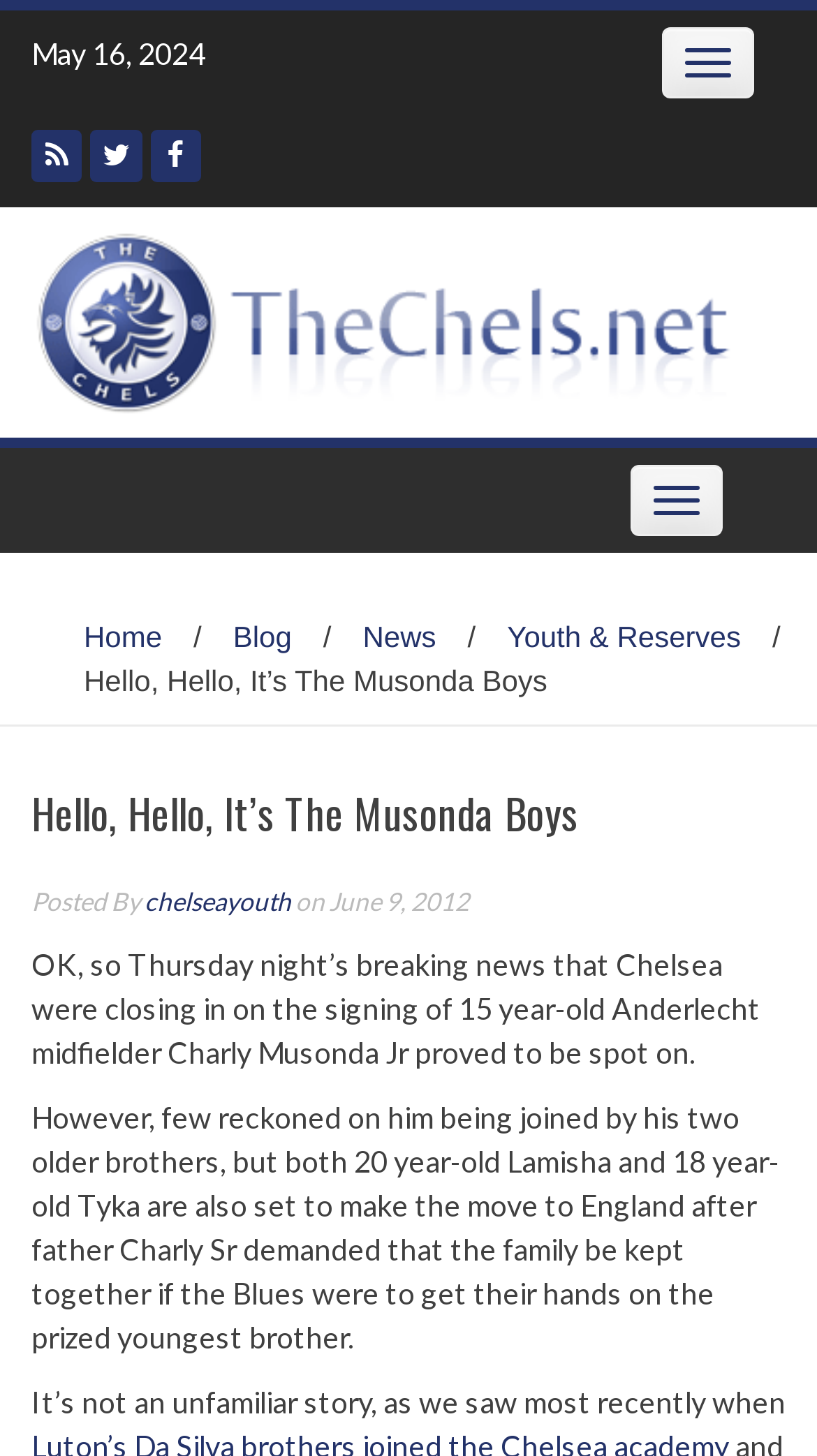Carefully examine the image and provide an in-depth answer to the question: How many brothers of Charly Musonda Jr are joining him at Chelsea?

According to the article, Charly Musonda Jr's two older brothers, Lamisha and Tyka, are also joining him at Chelsea.